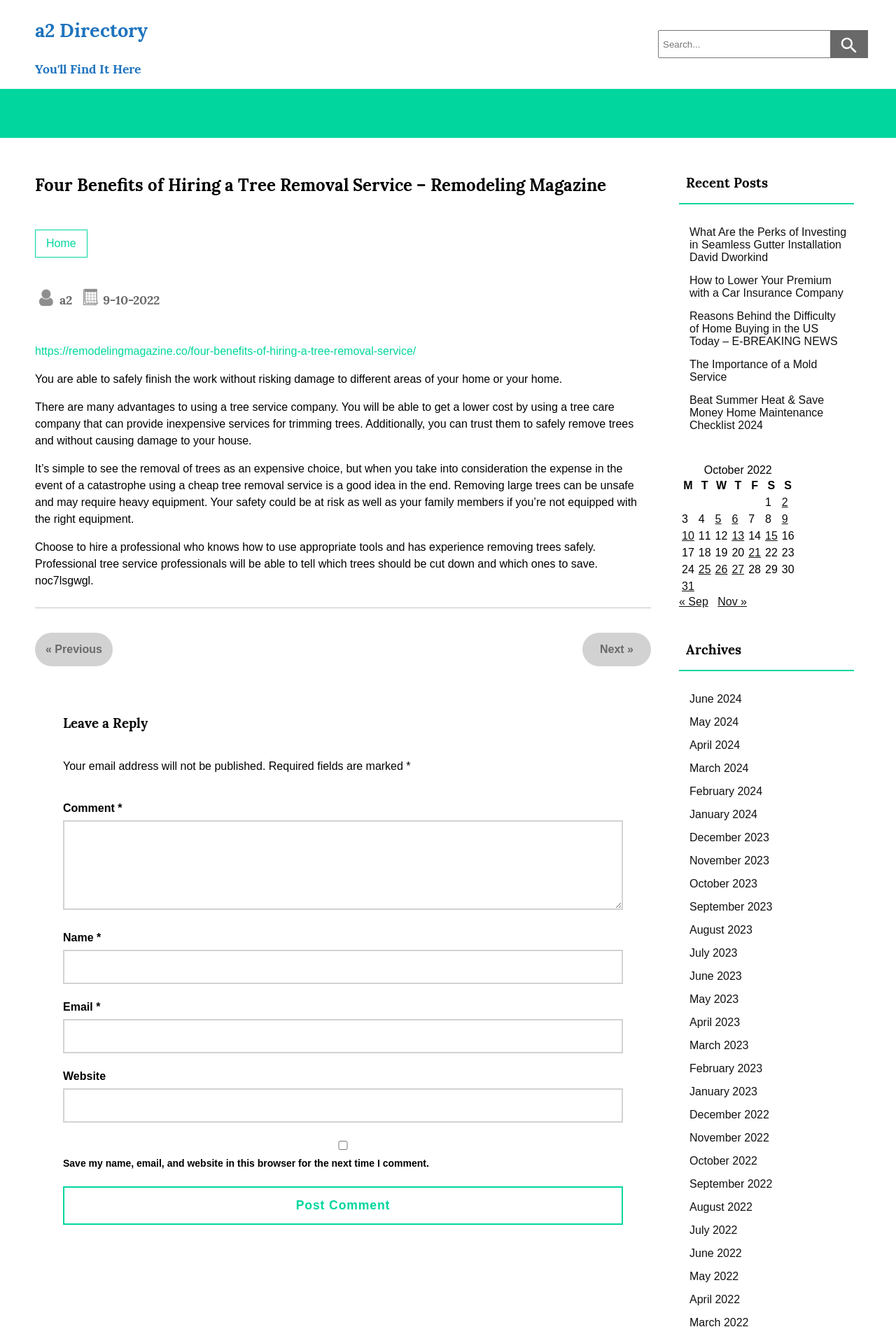Using the provided element description, identify the bounding box coordinates as (top-left x, top-left y, bottom-right x, bottom-right y). Ensure all values are between 0 and 1. Description: Memulai Journaling: Menyelami Dunia Tuli…

None